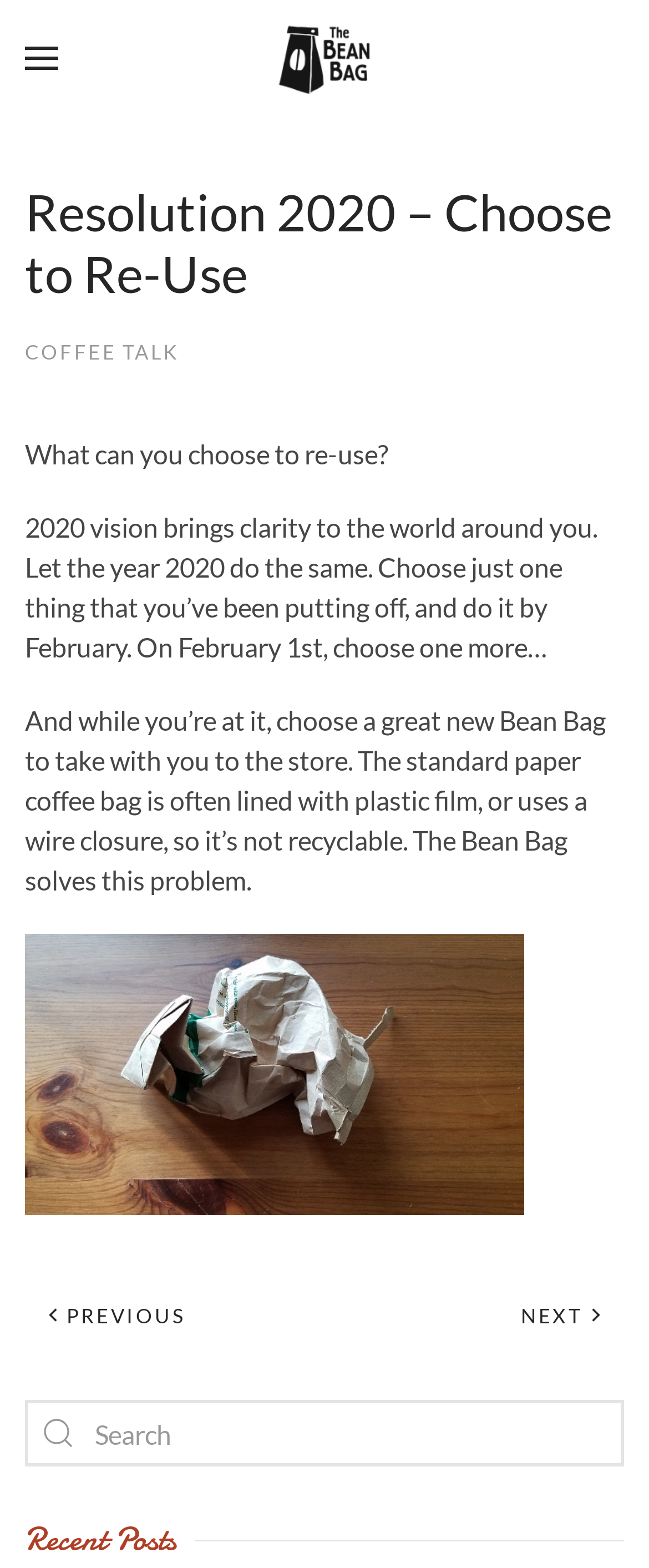Answer briefly with one word or phrase:
What is the purpose of The Bean Bag?

To replace non-recyclable coffee bags